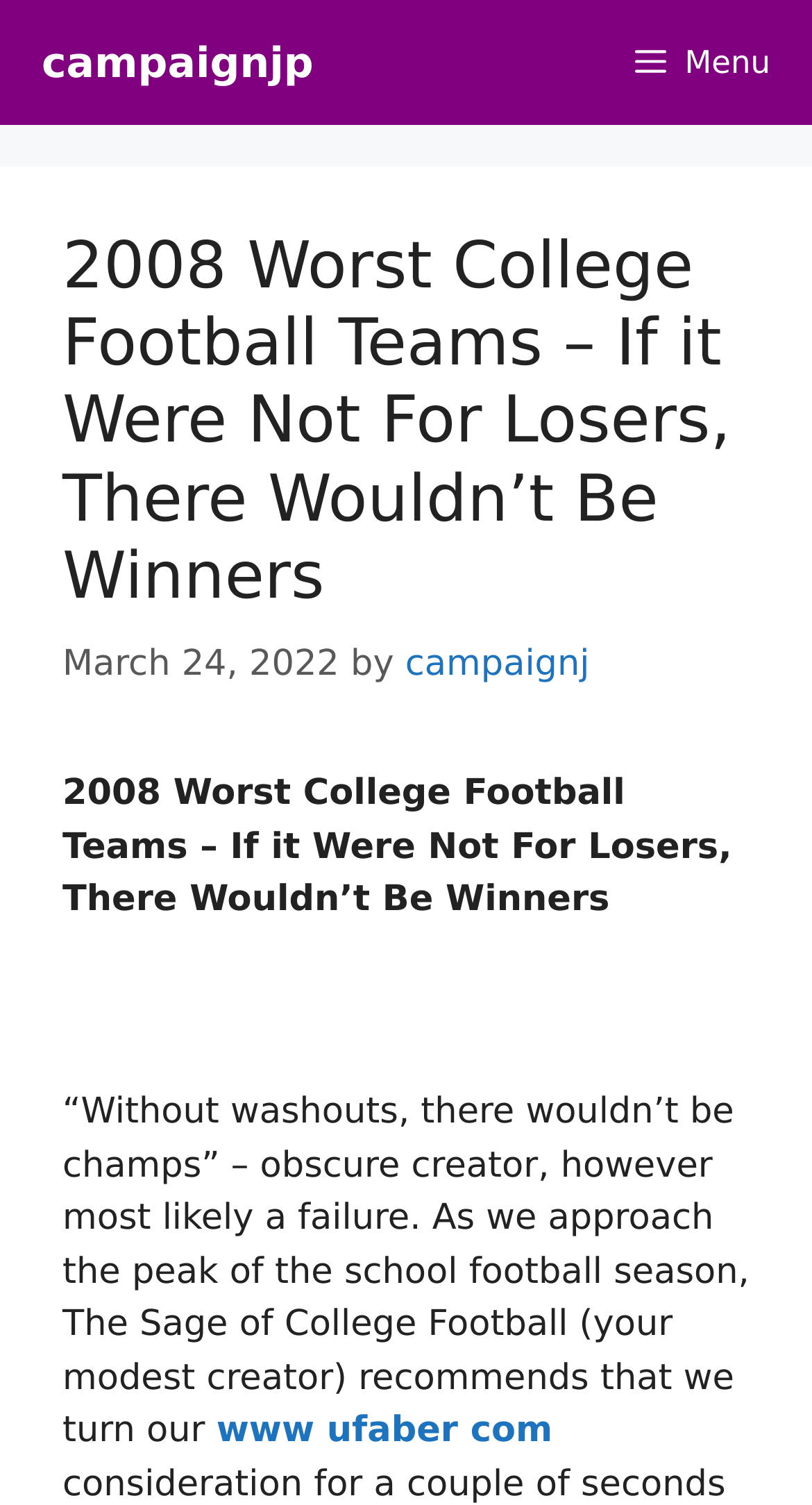What is the main heading displayed on the webpage? Please provide the text.

2008 Worst College Football Teams – If it Were Not For Losers, There Wouldn’t Be Winners